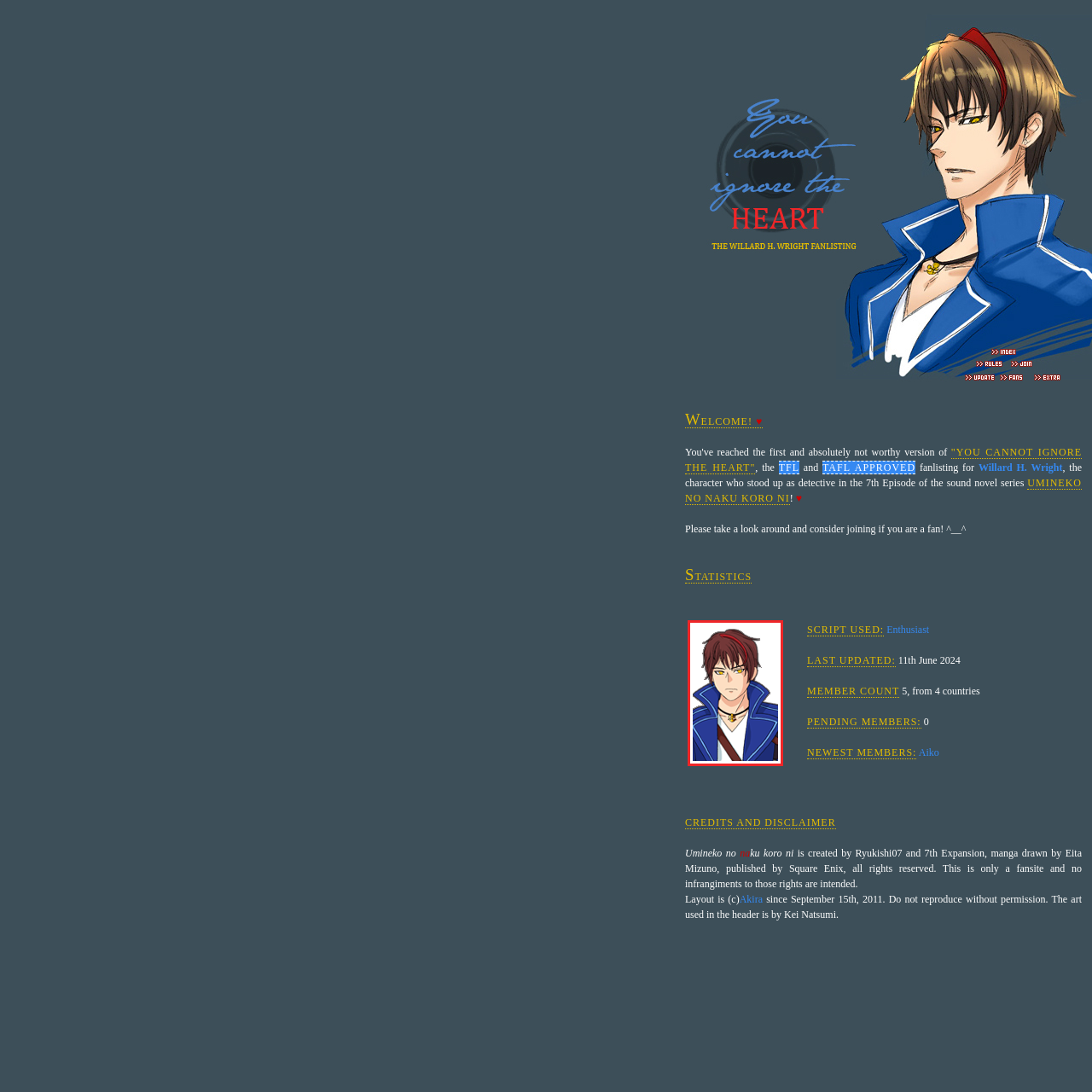Provide a one-word or brief phrase answer to the question:
How many members are there in the fanlisting?

5